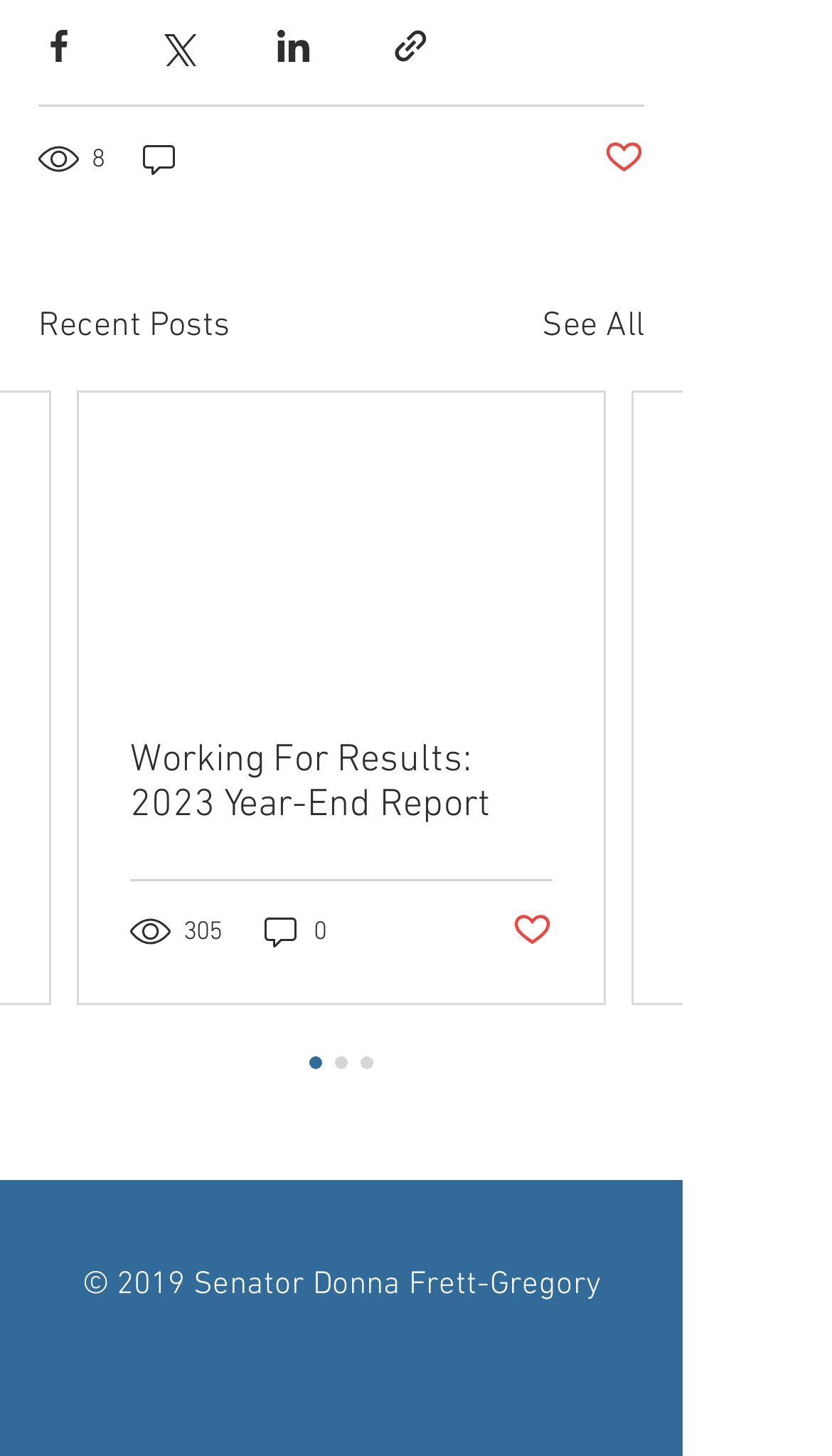Please identify the bounding box coordinates of the clickable element to fulfill the following instruction: "See all posts". The coordinates should be four float numbers between 0 and 1, i.e., [left, top, right, bottom].

[0.651, 0.206, 0.774, 0.241]